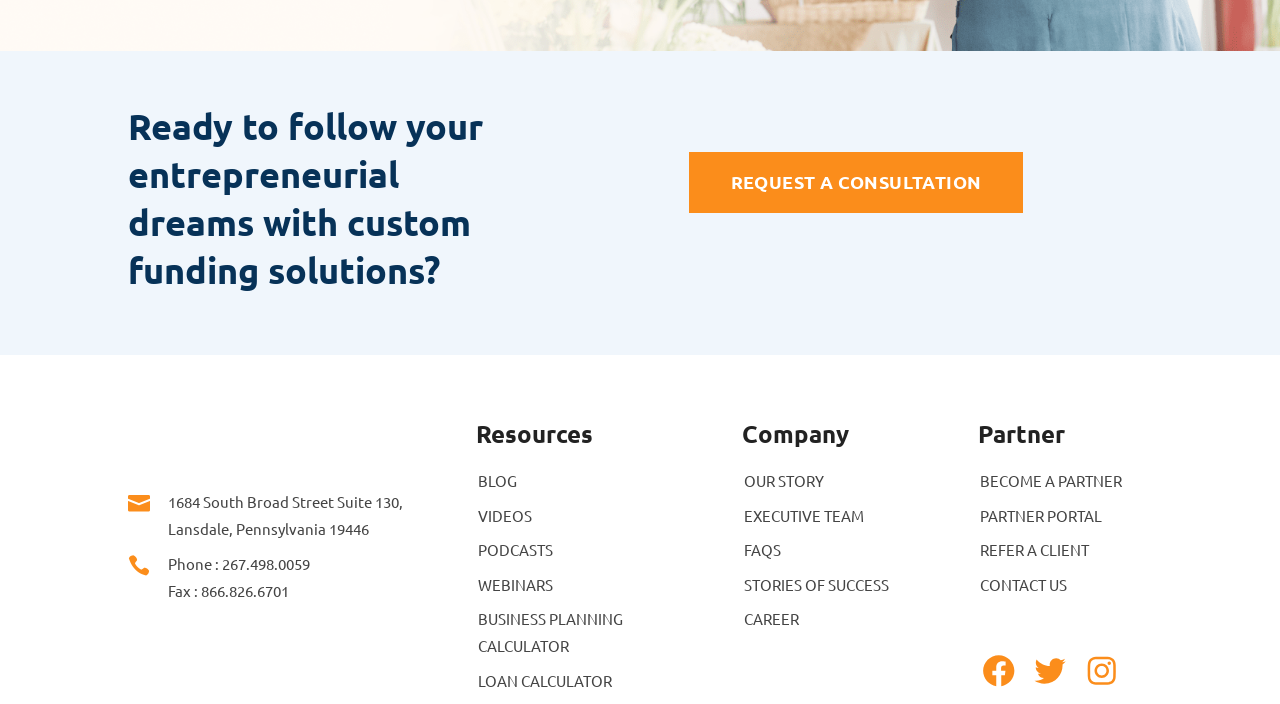Please indicate the bounding box coordinates of the element's region to be clicked to achieve the instruction: "Call the phone number". Provide the coordinates as four float numbers between 0 and 1, i.e., [left, top, right, bottom].

[0.173, 0.787, 0.242, 0.814]